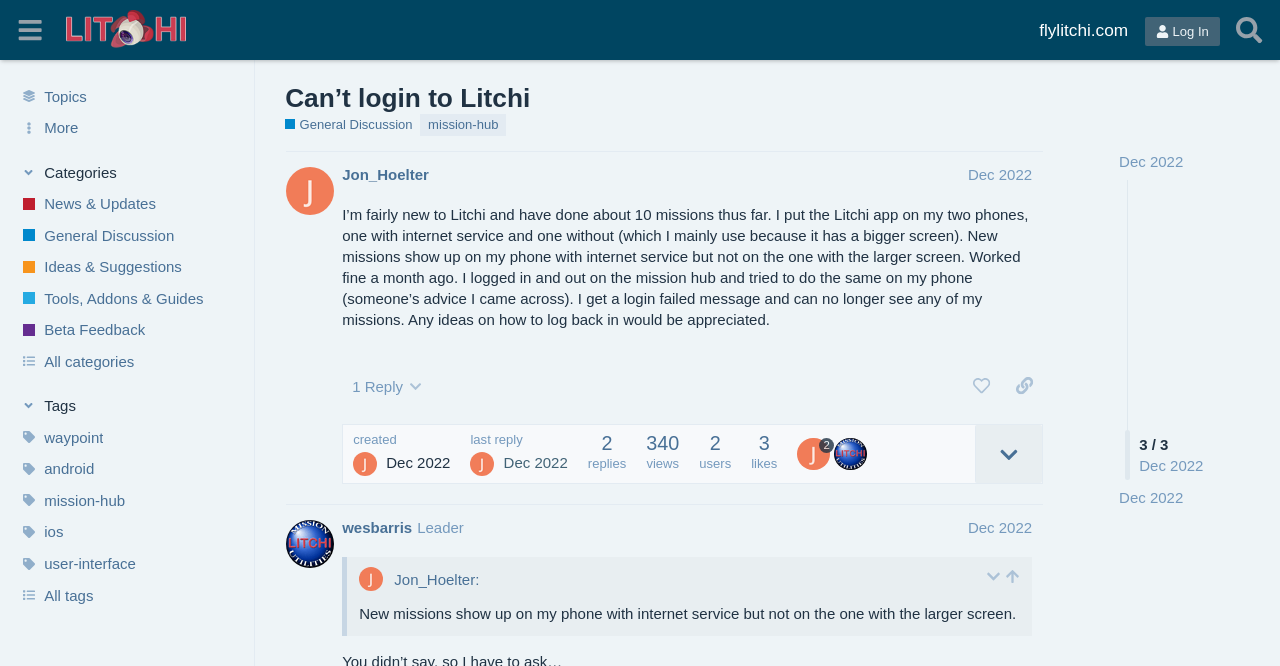Please identify the bounding box coordinates of where to click in order to follow the instruction: "Search for topics".

[0.959, 0.013, 0.992, 0.077]